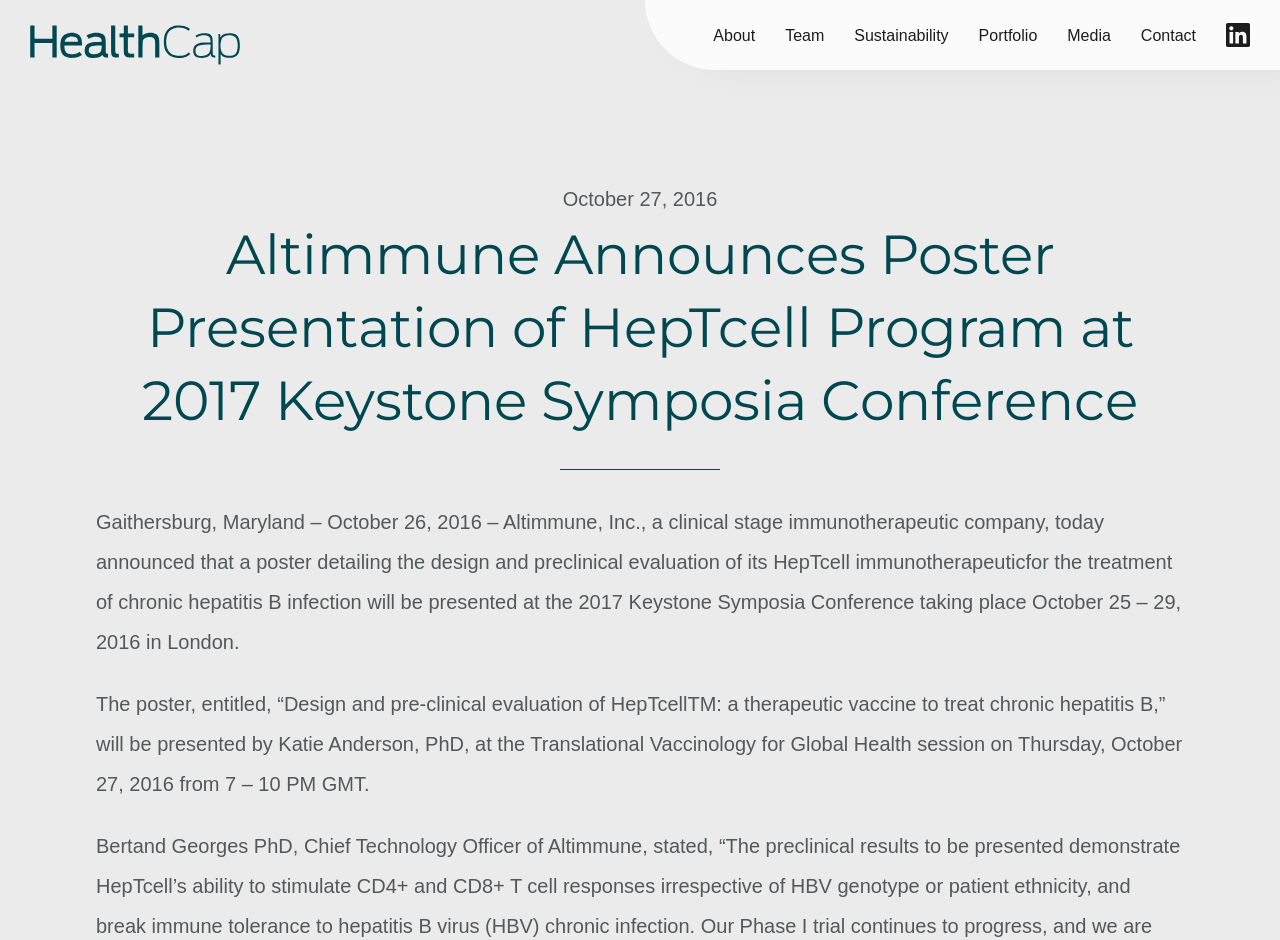Please determine the main heading text of this webpage.

Altimmune Announces Poster Presentation of HepTcell Program at 2017 Keystone Symposia Conference